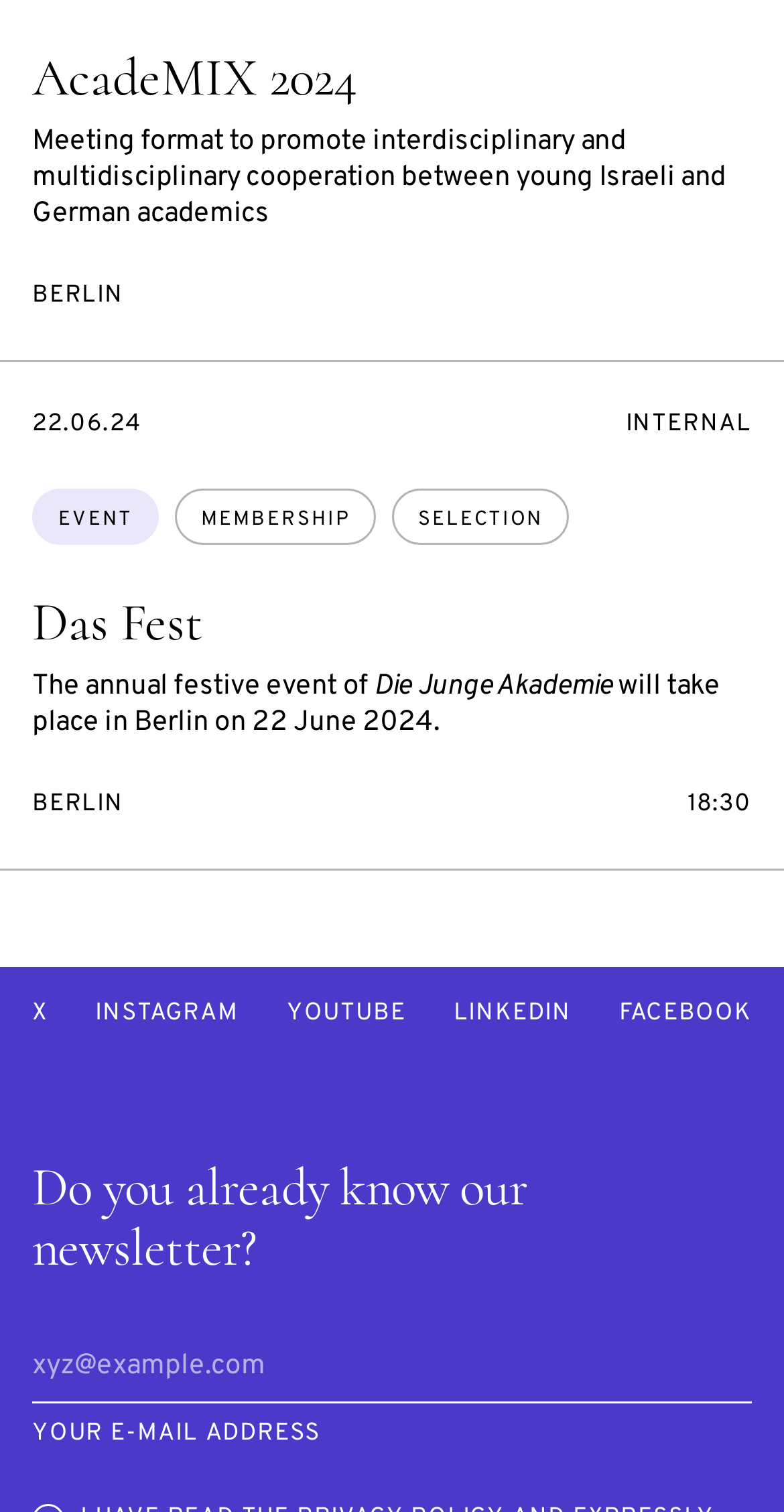Please find the bounding box coordinates of the section that needs to be clicked to achieve this instruction: "Enter your email address".

[0.041, 0.892, 0.959, 0.928]